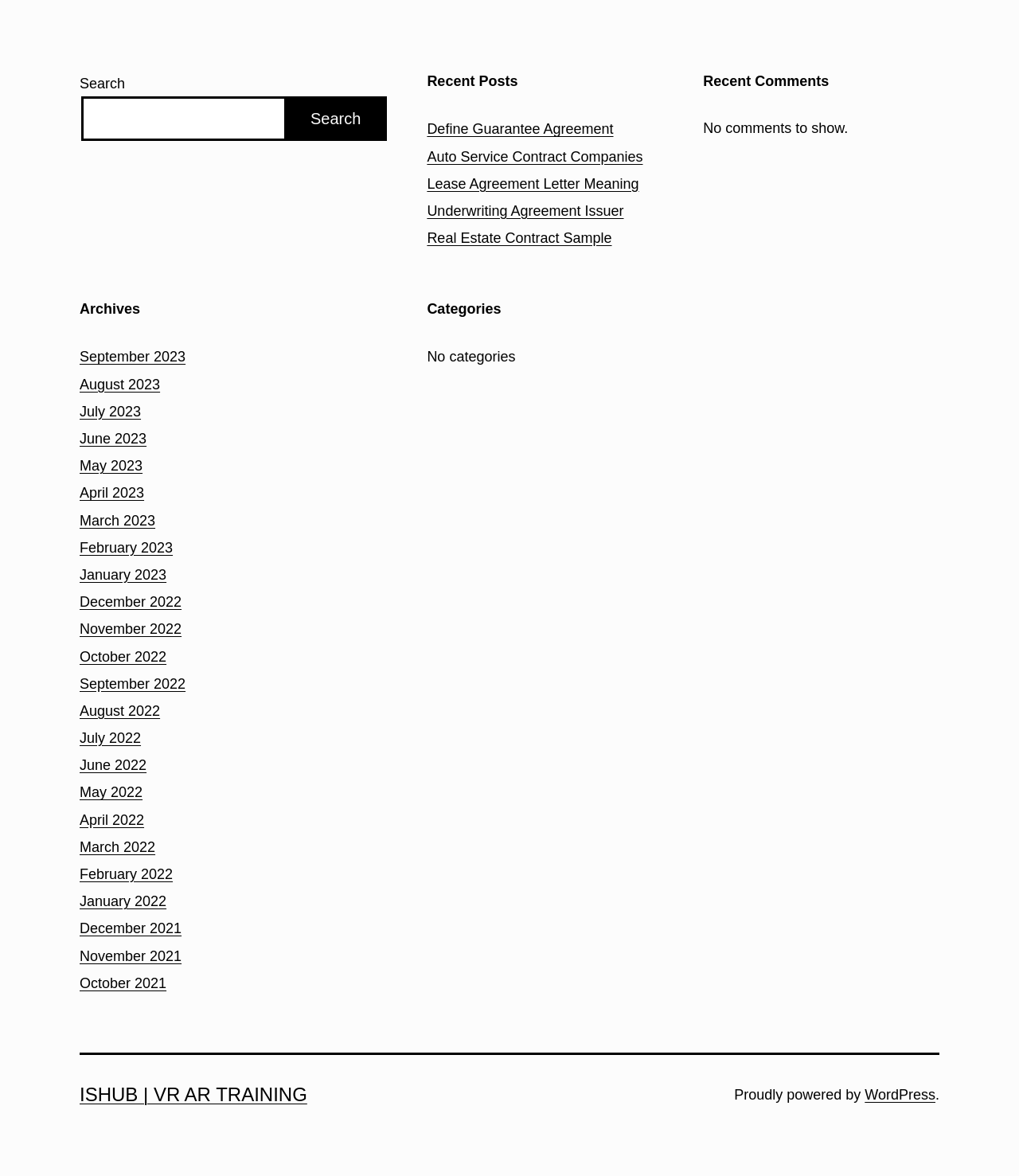Indicate the bounding box coordinates of the clickable region to achieve the following instruction: "Browse archives from September 2023."

[0.078, 0.297, 0.182, 0.31]